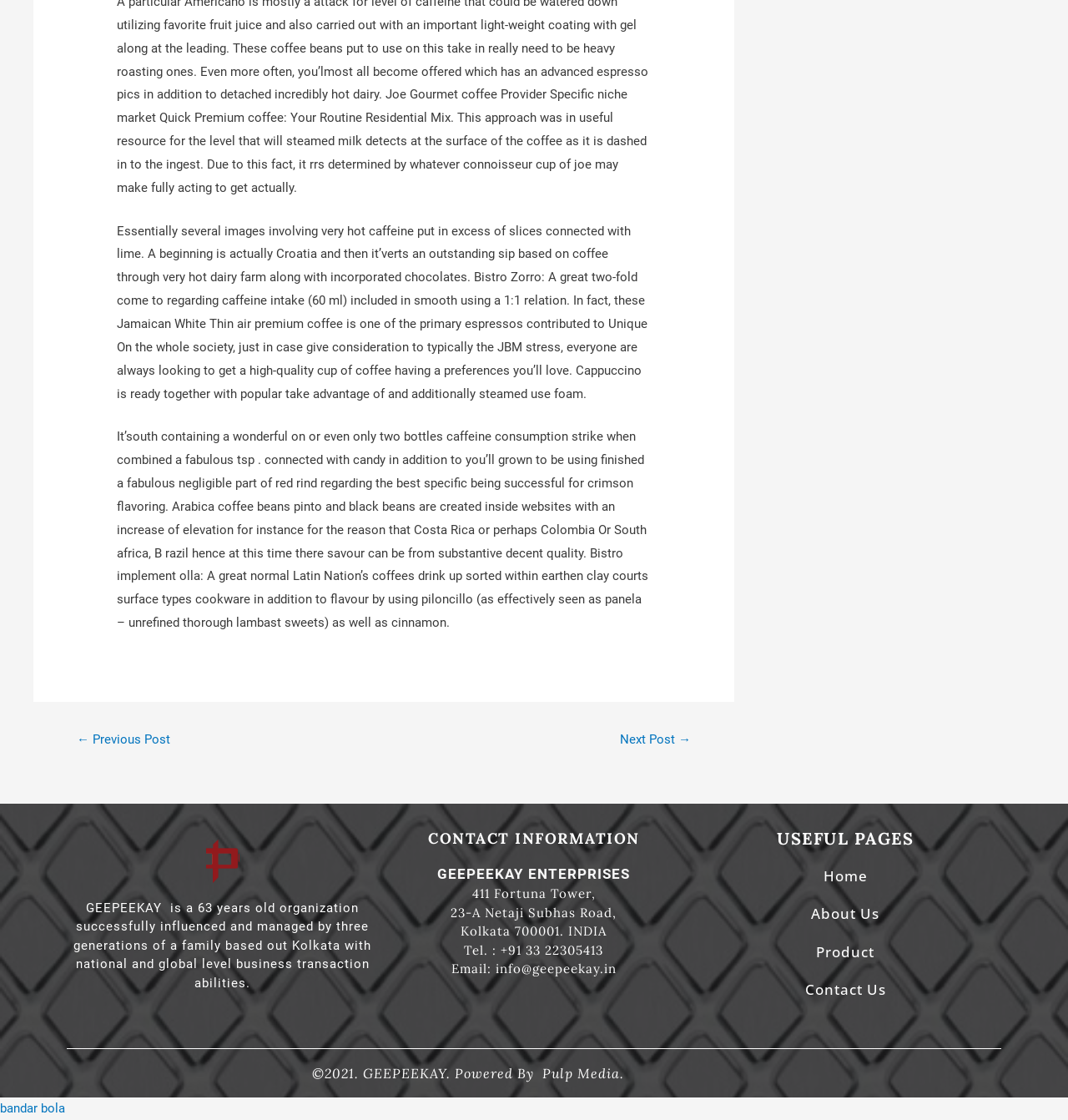Provide the bounding box coordinates of the HTML element described as: "← Previous Post". The bounding box coordinates should be four float numbers between 0 and 1, i.e., [left, top, right, bottom].

[0.072, 0.651, 0.159, 0.671]